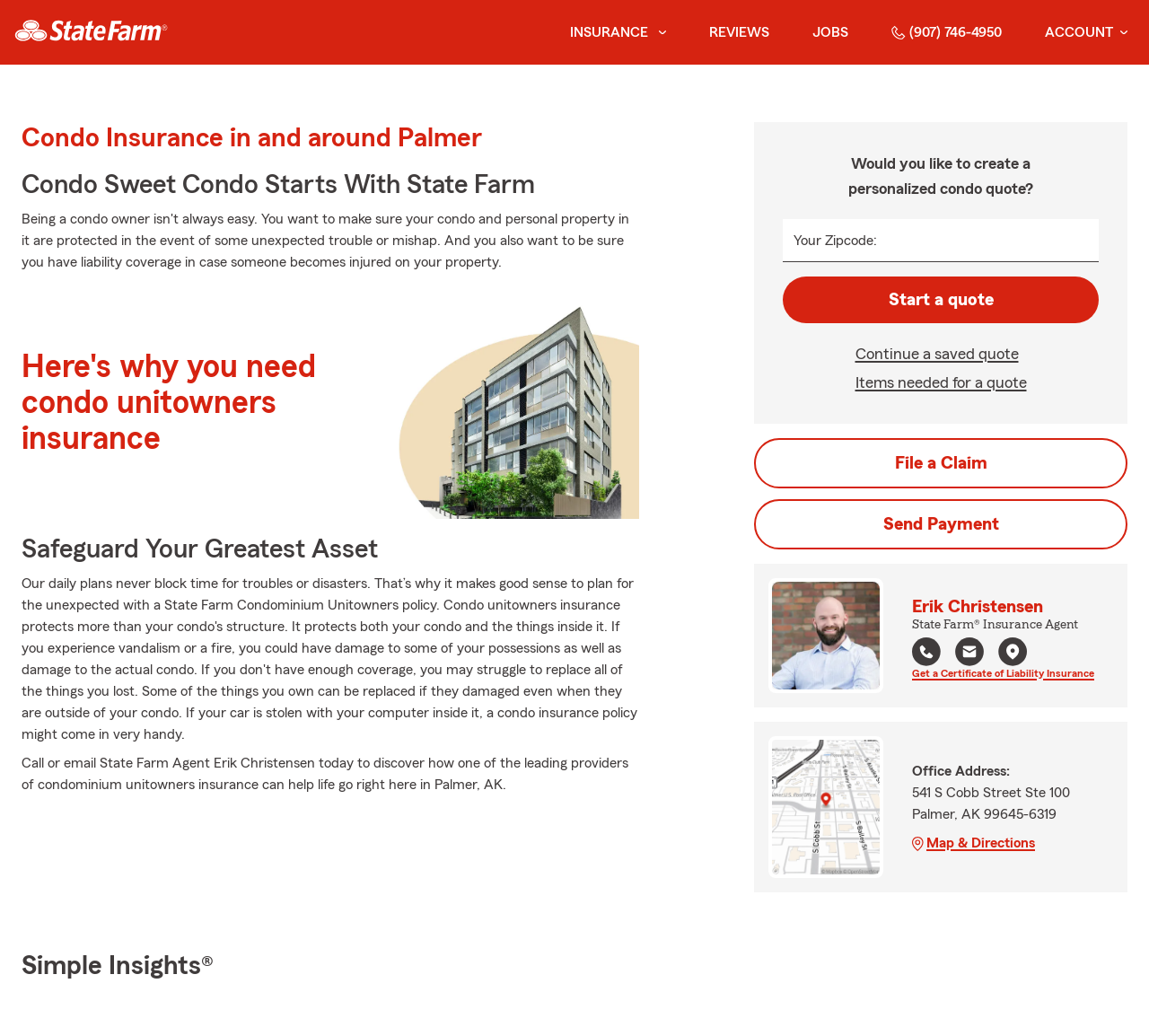Determine the bounding box coordinates for the clickable element required to fulfill the instruction: "Call the agent". Provide the coordinates as four float numbers between 0 and 1, i.e., [left, top, right, bottom].

[0.77, 0.014, 0.878, 0.049]